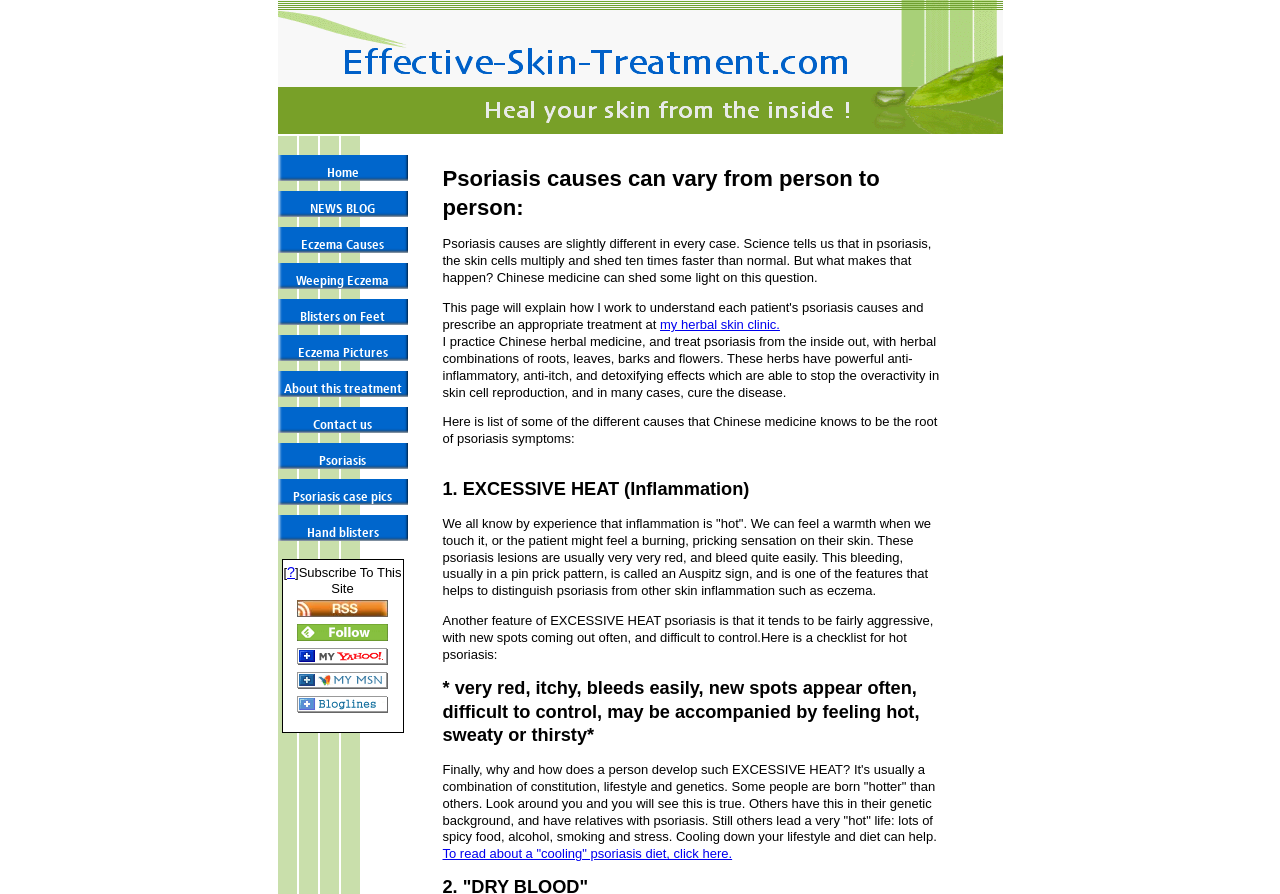What is the recommended diet for psoriasis patients mentioned on the webpage?
Based on the screenshot, provide your answer in one word or phrase.

cooling psoriasis diet